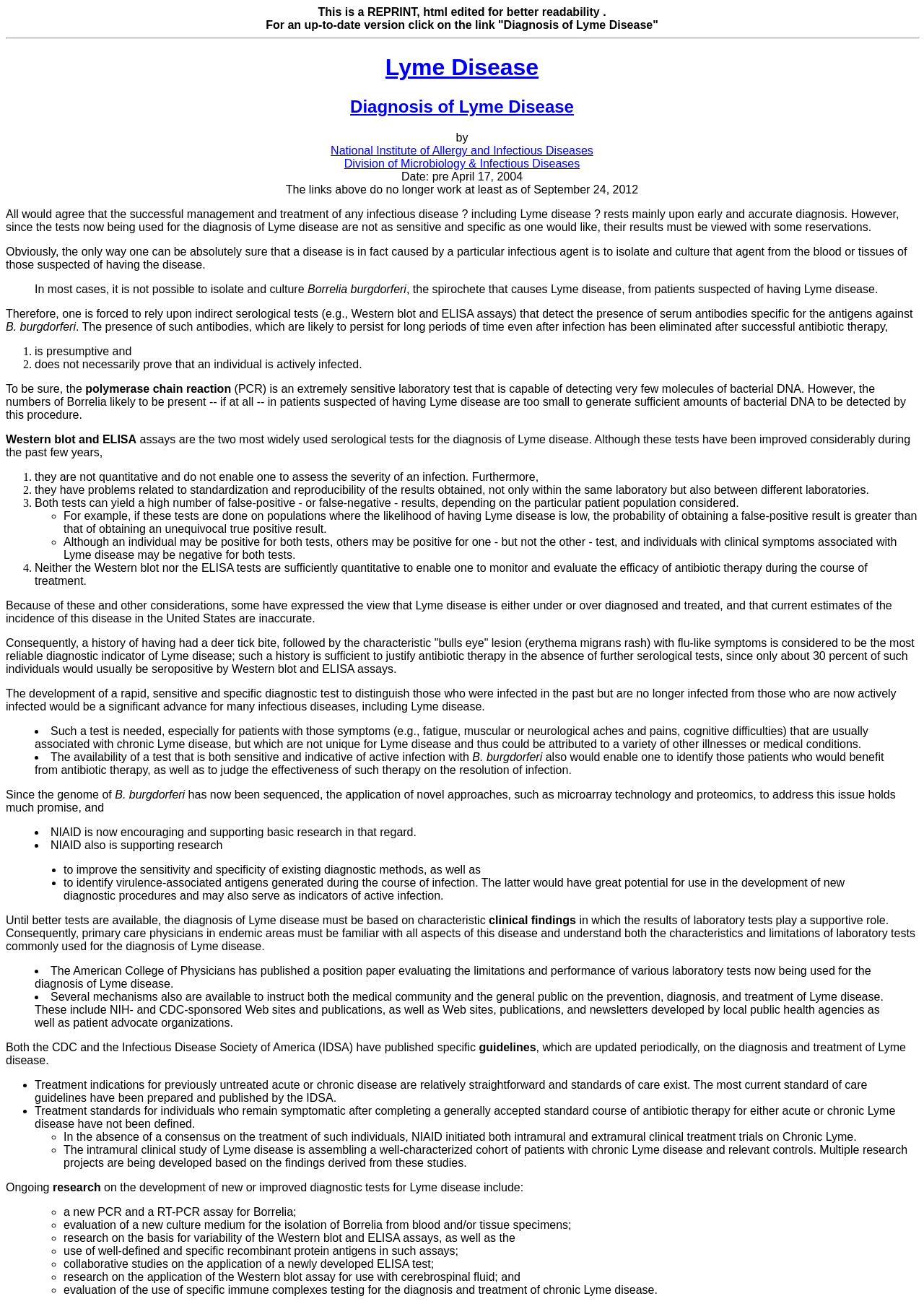Generate a thorough caption that explains the contents of the webpage.

This webpage is about Lyme disease, a bacterial infection caused by Borrelia burgdorferi. The page is divided into sections, with headings and subheadings that provide a clear structure. At the top, there is a reprint notice and a link to an updated version of the page.

The main content begins with an introduction to Lyme disease, explaining that early and accurate diagnosis is crucial for successful management and treatment. The text then delves into the challenges of diagnosing Lyme disease, as the current tests are not sensitive and specific enough. It highlights the limitations of Western blot and ELISA assays, which are the two most widely used serological tests for Lyme disease.

The page also discusses the importance of a patient's medical history, including a deer tick bite and the characteristic "bulls eye" lesion, in diagnosing Lyme disease. It notes that a rapid, sensitive, and specific diagnostic test is needed to distinguish between past and active infections.

The text continues to explore the potential of novel approaches, such as microarray technology and proteomics, in addressing the diagnostic challenges of Lyme disease. It mentions that the National Institute of Allergy and Infectious Diseases (NIAID) is supporting research in this area.

The page concludes by emphasizing the need for primary care physicians in endemic areas to be familiar with all aspects of Lyme disease and the limitations of laboratory tests. It also mentions the availability of resources, such as position papers, Web sites, and publications, to educate both the medical community and the general public on the prevention, diagnosis, and treatment of Lyme disease.

Throughout the page, there are links to related resources, including the National Institute of Allergy and Infectious Diseases and the Infectious Disease Society of America. The text is dense and informative, suggesting that the page is intended for an audience with some medical background or interest in the topic.